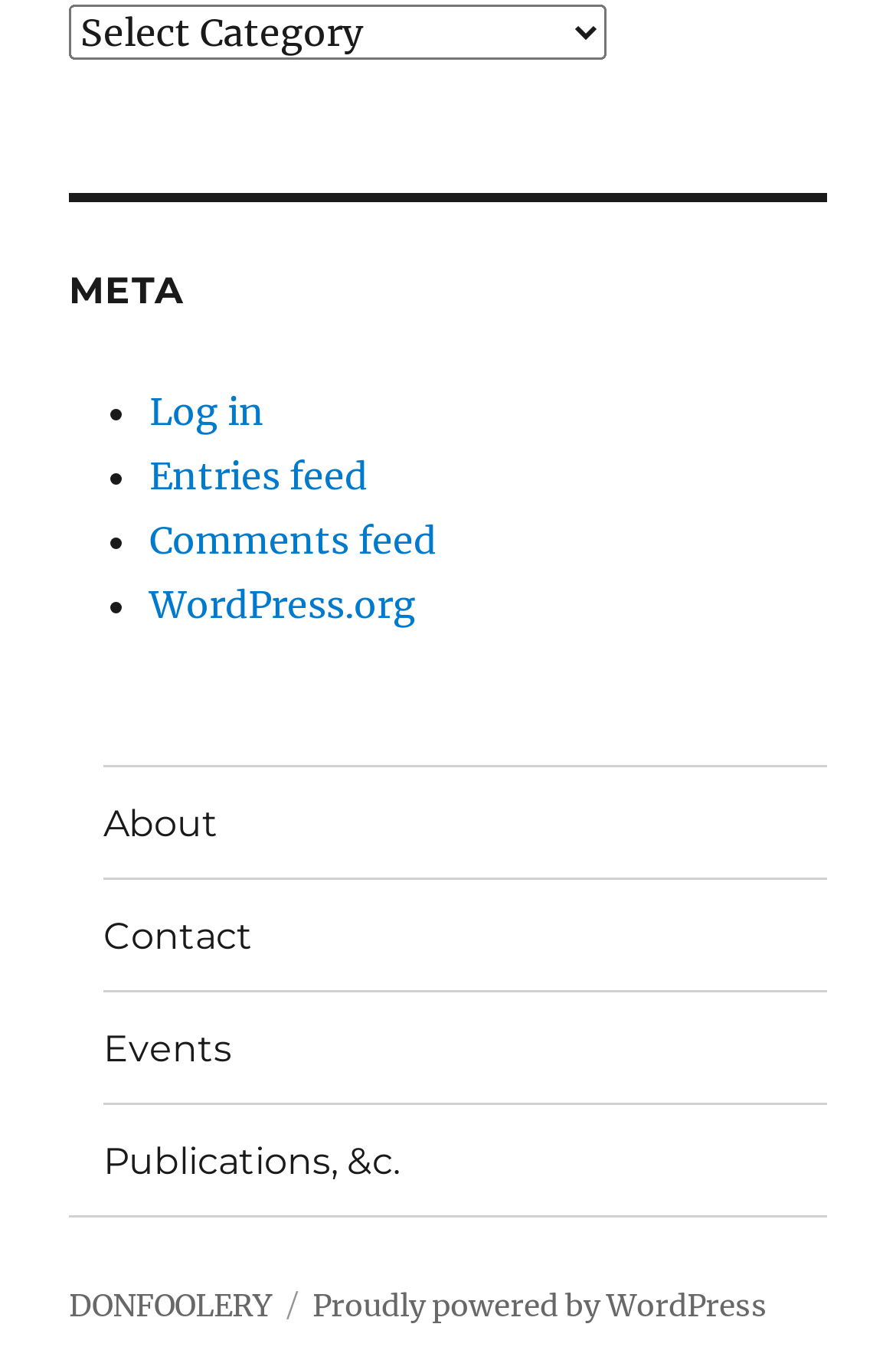Find the bounding box coordinates for the element that must be clicked to complete the instruction: "View entries feed". The coordinates should be four float numbers between 0 and 1, indicated as [left, top, right, bottom].

[0.167, 0.335, 0.41, 0.369]